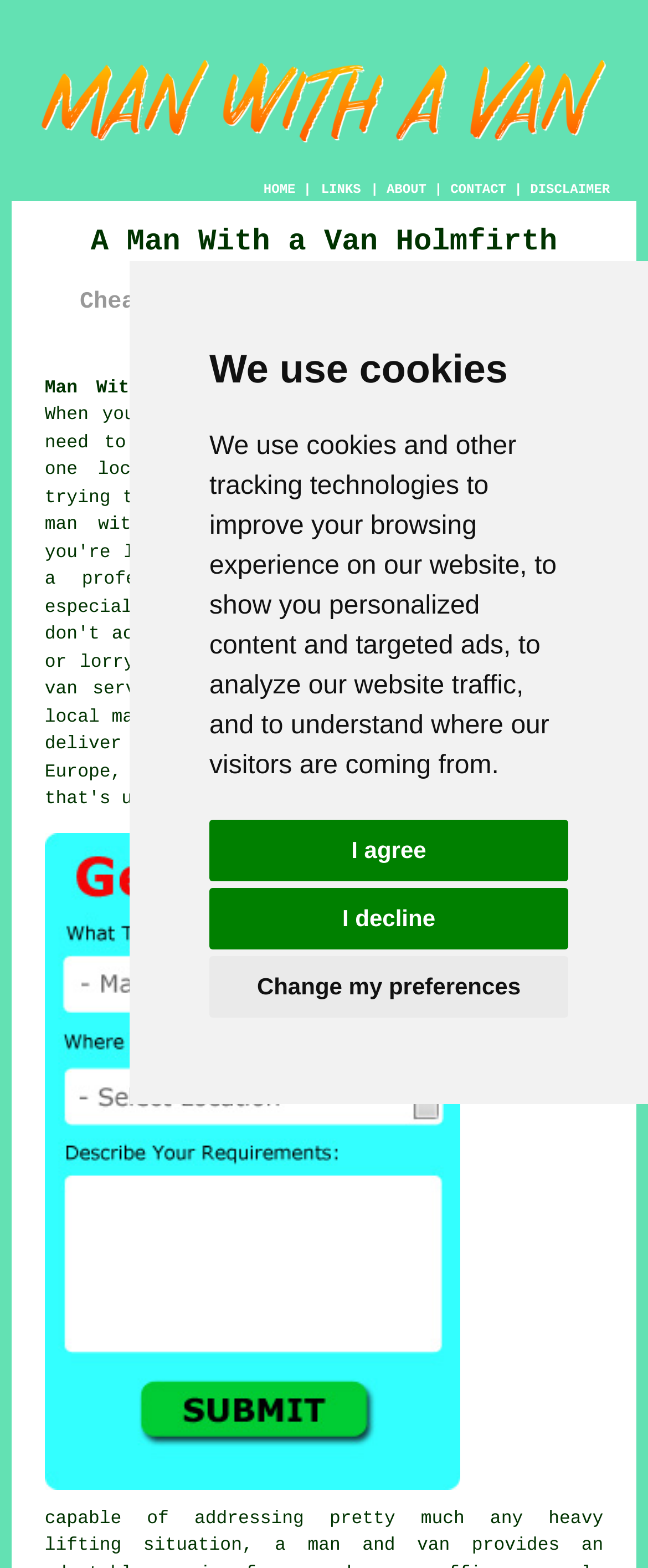What type of service is offered by the man with a van?
Using the image, elaborate on the answer with as much detail as possible.

I inferred the answer by reading the text on the webpage, which mentions 'Cheap Holmfirth Man and Van Removal Services'.